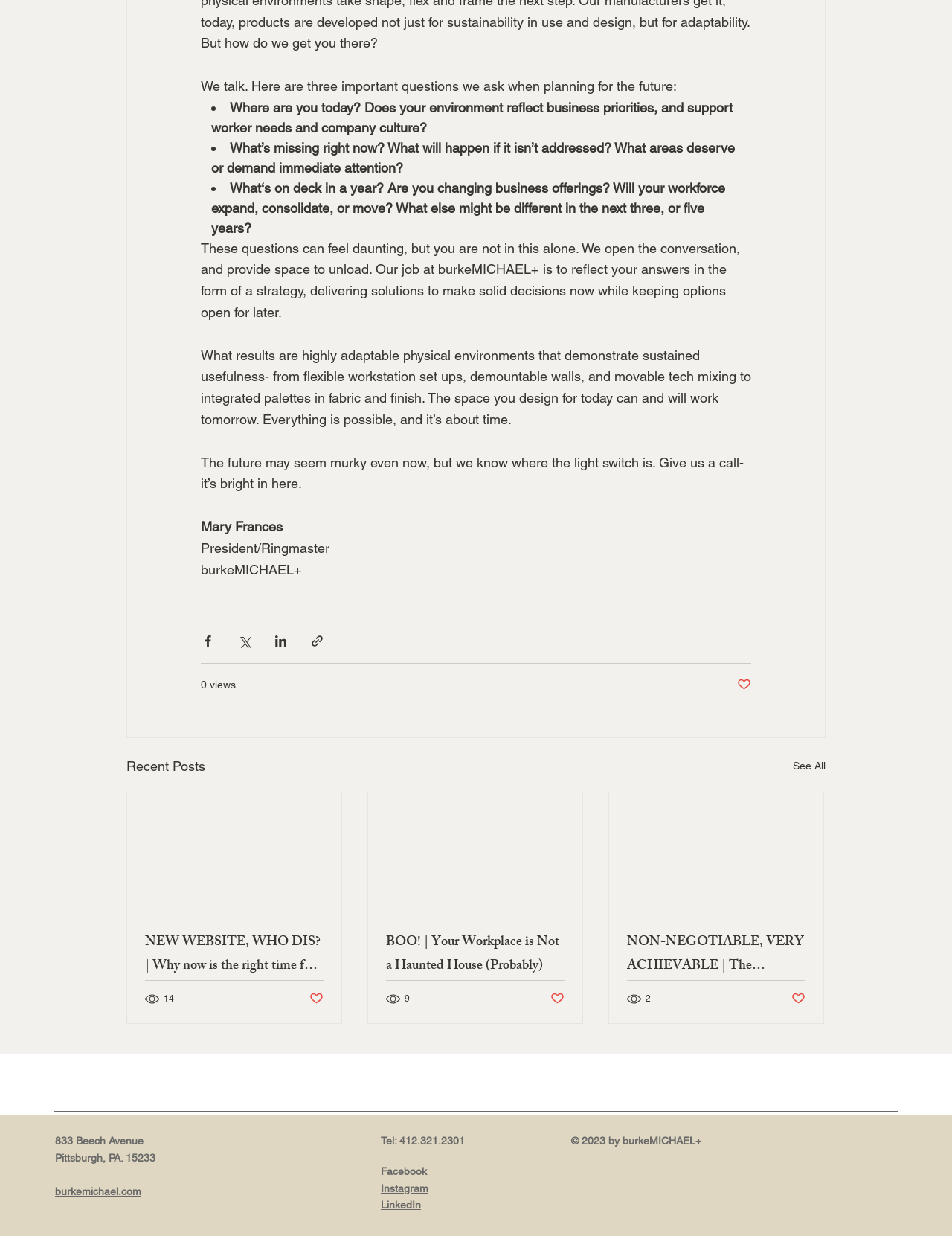Provide a brief response in the form of a single word or phrase:
How many views does the article 'NEW WEBSITE, WHO DIS?' have?

14 views